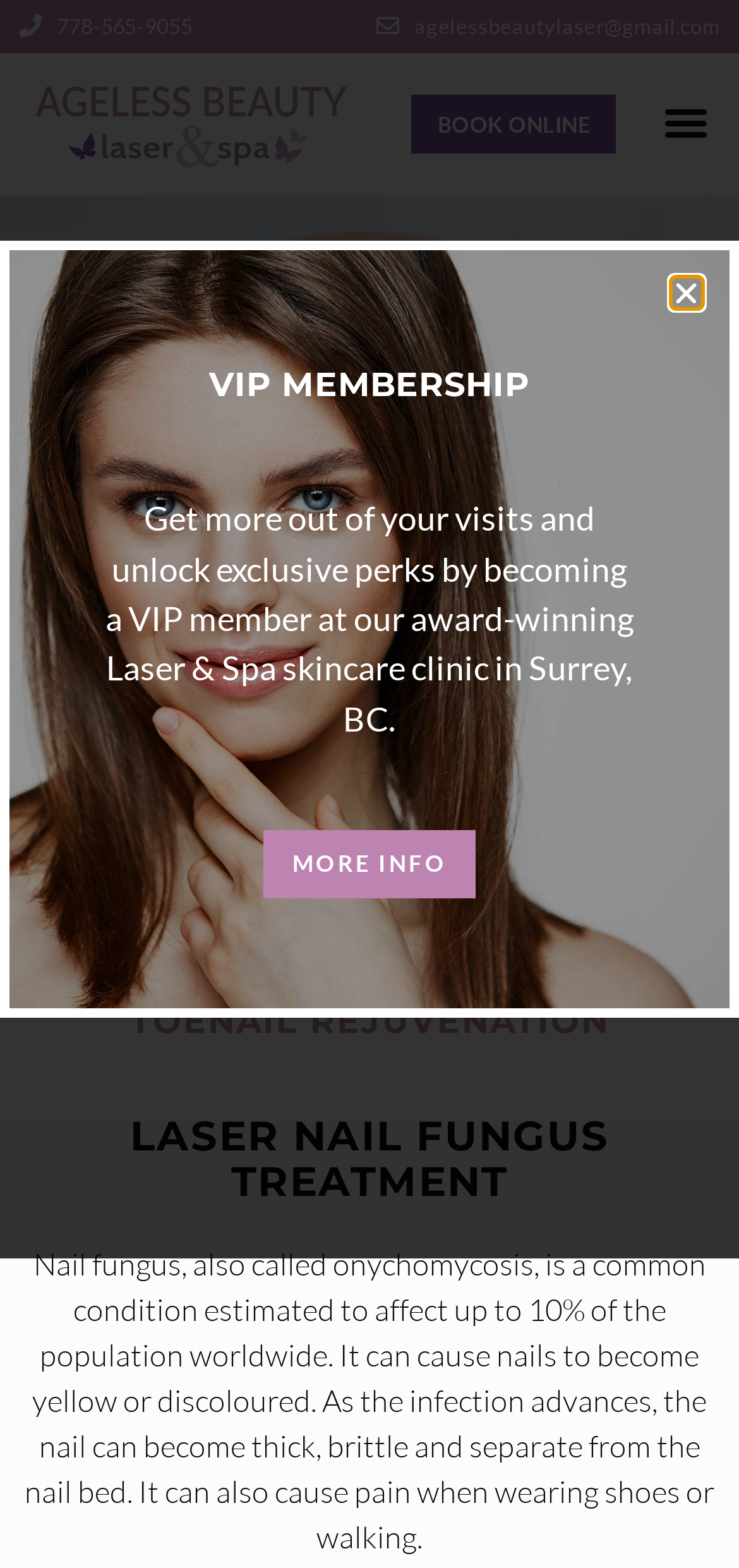Predict the bounding box of the UI element that fits this description: "BOOK ONLINE".

[0.556, 0.06, 0.834, 0.098]